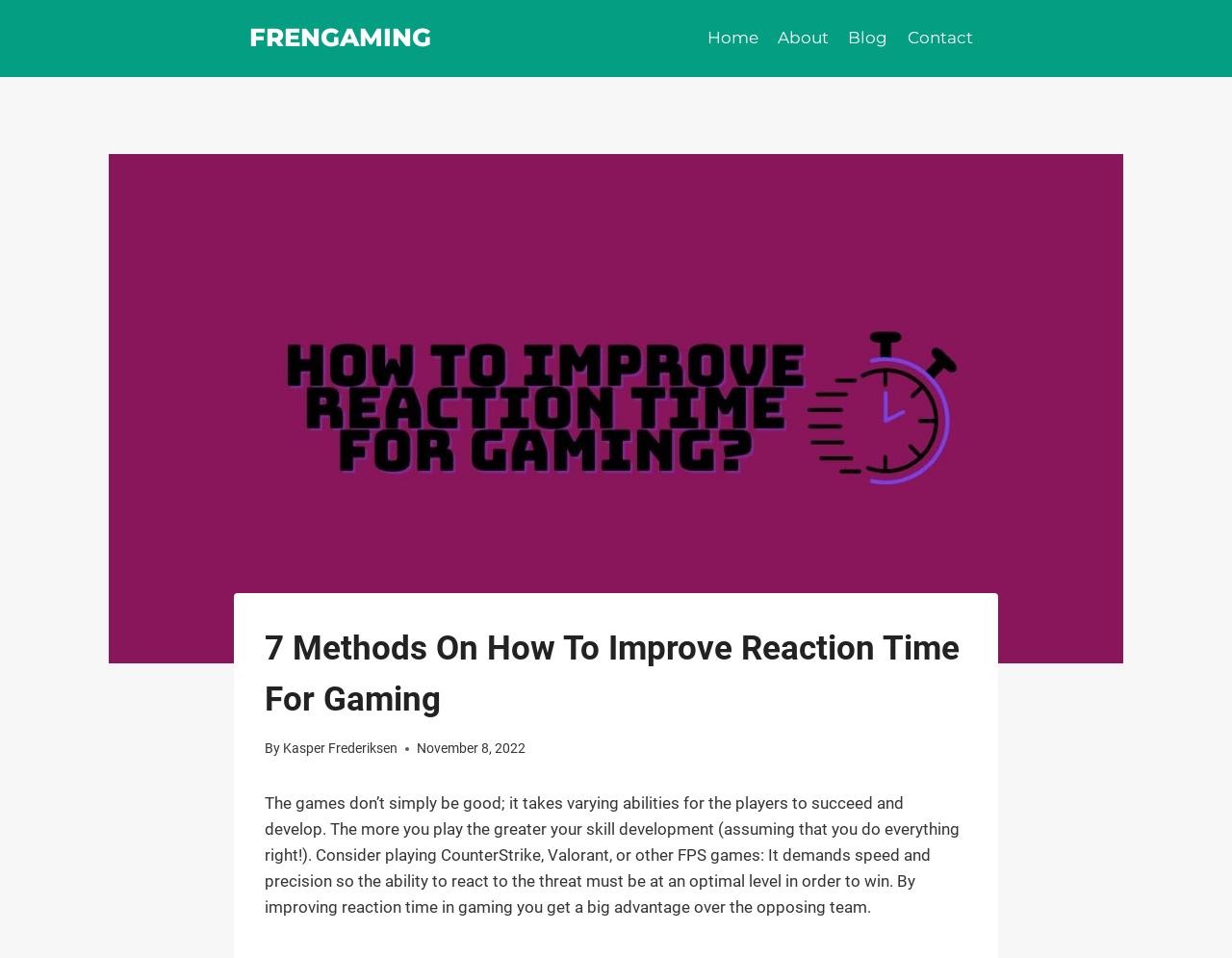Given the element description: "Sign Up", predict the bounding box coordinates of this UI element. The coordinates must be four float numbers between 0 and 1, given as [left, top, right, bottom].

None